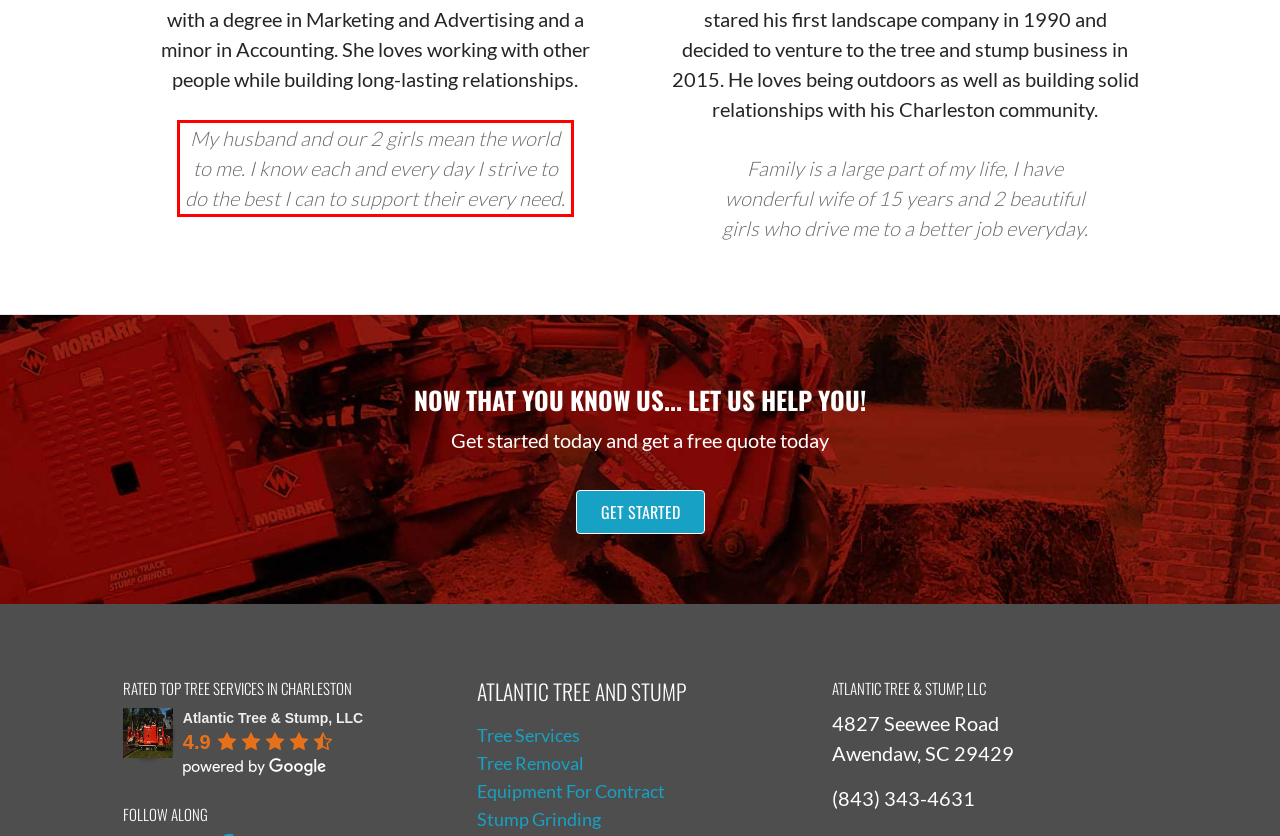Analyze the screenshot of a webpage where a red rectangle is bounding a UI element. Extract and generate the text content within this red bounding box.

My husband and our 2 girls mean the world to me. I know each and every day I strive to do the best I can to support their every need.